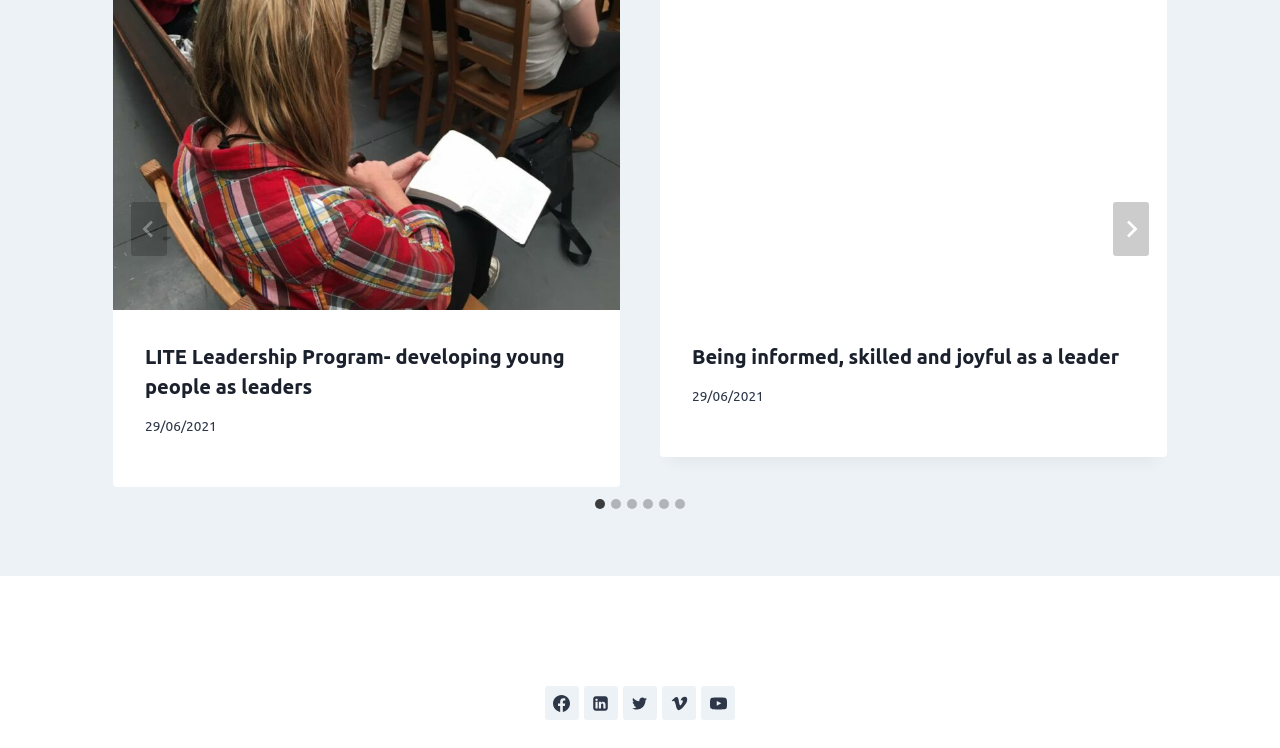Give a one-word or short phrase answer to the question: 
What is the purpose of the 'Next' button?

To go to the next slide